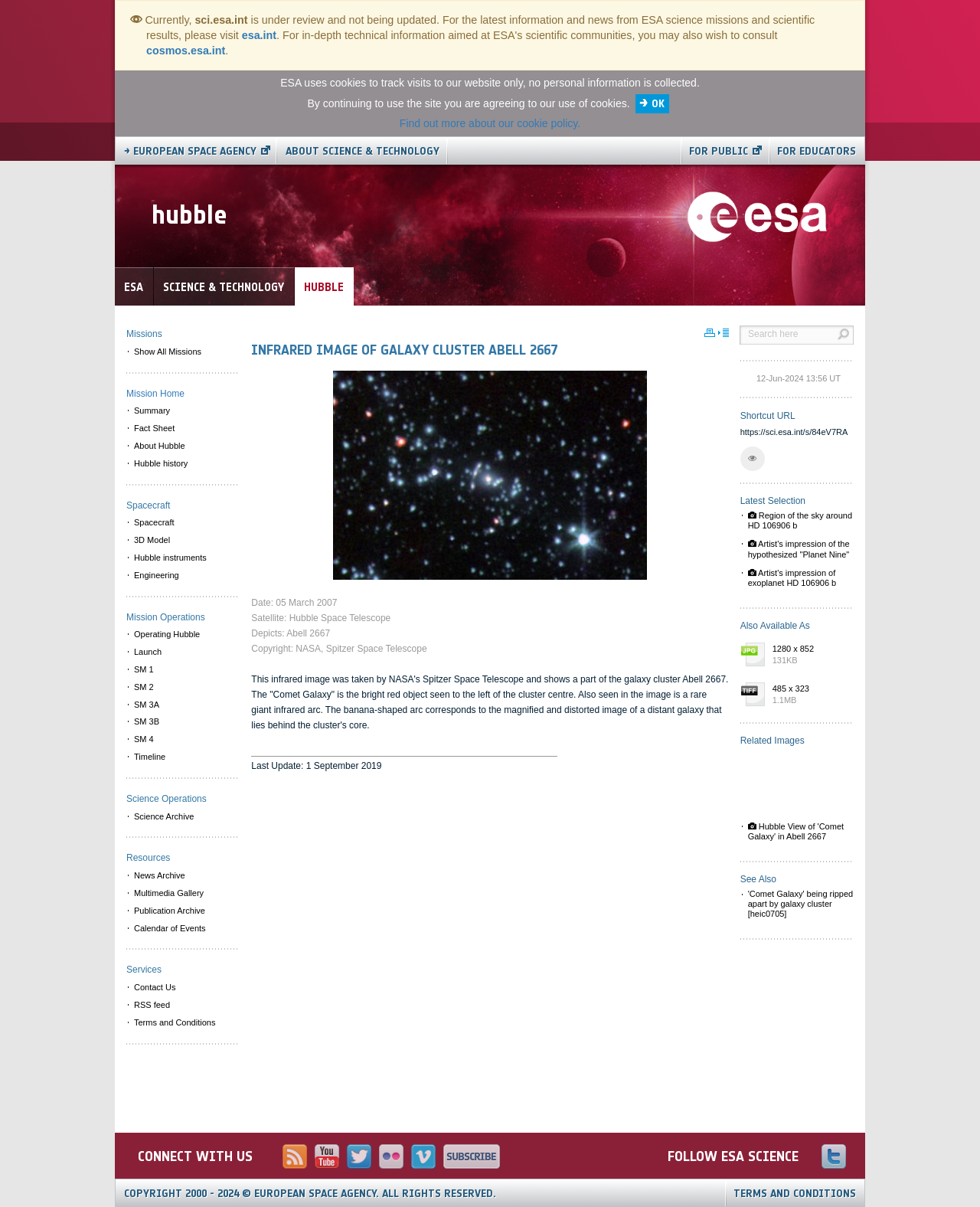What is the 'Comet Galaxy' in the image?
Kindly offer a comprehensive and detailed response to the question.

I determined this by reading the text description of the image, which mentions that the 'Comet Galaxy' is the bright red object seen to the left of the cluster centre.